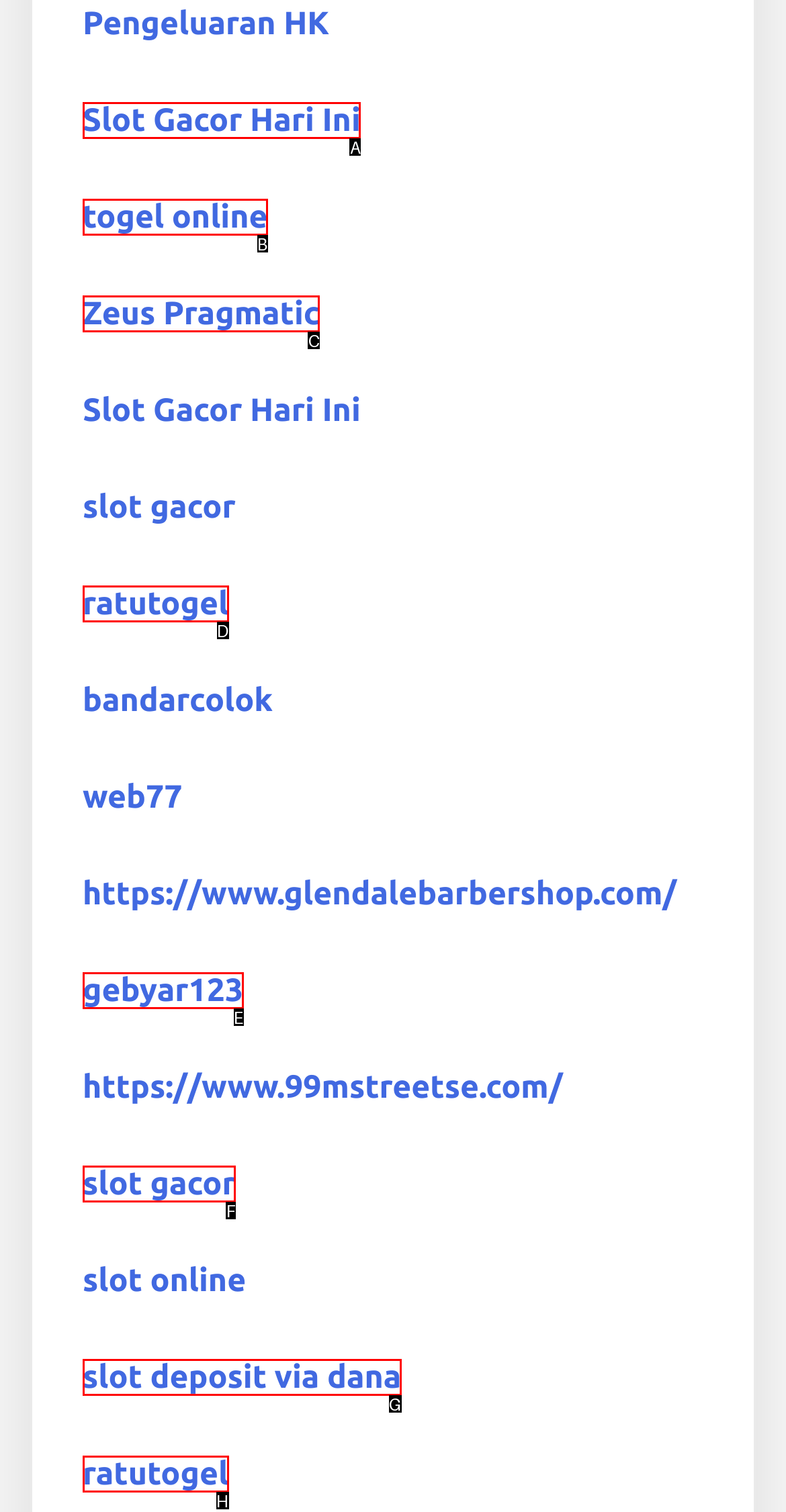With the provided description: overview, select the most suitable HTML element. Respond with the letter of the selected option.

None